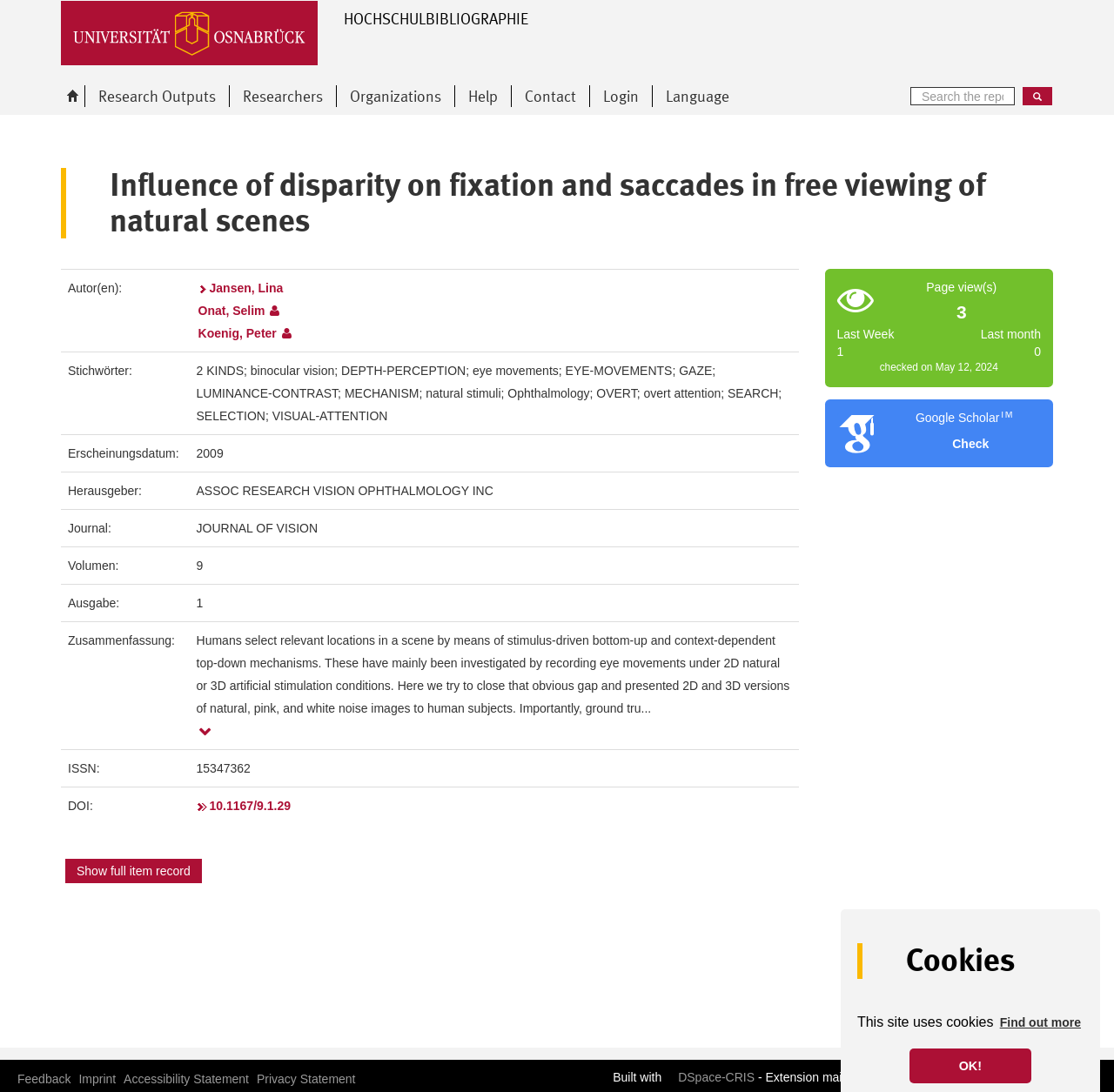Create a detailed narrative describing the layout and content of the webpage.

This webpage is about a research publication titled "Influence of disparity on fixation and saccades in free viewing of natural scenes" from the Hochschulbibliographie Universität Osnabrück. 

At the top of the page, there is a cookie notification with a "learn more about cookies" button and a "dismiss cookie message" button. Below this, there is a university logo on the left and a heading "HOCHSCHULBIBLIOGRAPHIE" on the right. 

The main content of the page is divided into two sections. On the left, there is a navigation menu with links to "Research Outputs", "Researchers", "Organizations", "Help", "Contact", "Login", and "Language". Below this, there is a search box with a magnifying glass icon. 

On the right, there is a table displaying the publication's details, including authors, keywords, publication date, journal, volume, and issue. The authors' names are clickable links. The table also includes an abstract of the publication, which describes the research on human eye movements and attention under 2D and 3D natural stimulation conditions.

Below the table, there is a link to "Show full item record" and a section displaying the page view statistics, including the number of views last week and last month. There is also a "Google ScholarTM" section with a link to check the publication's citation metrics.

At the bottom of the page, there are links to "Feedback", "Imprint", "Accessibility Statement", and "Privacy Statement", as well as a statement about the page being built with DSpace-CRIS and maintained by Logo 4SCIENCE.